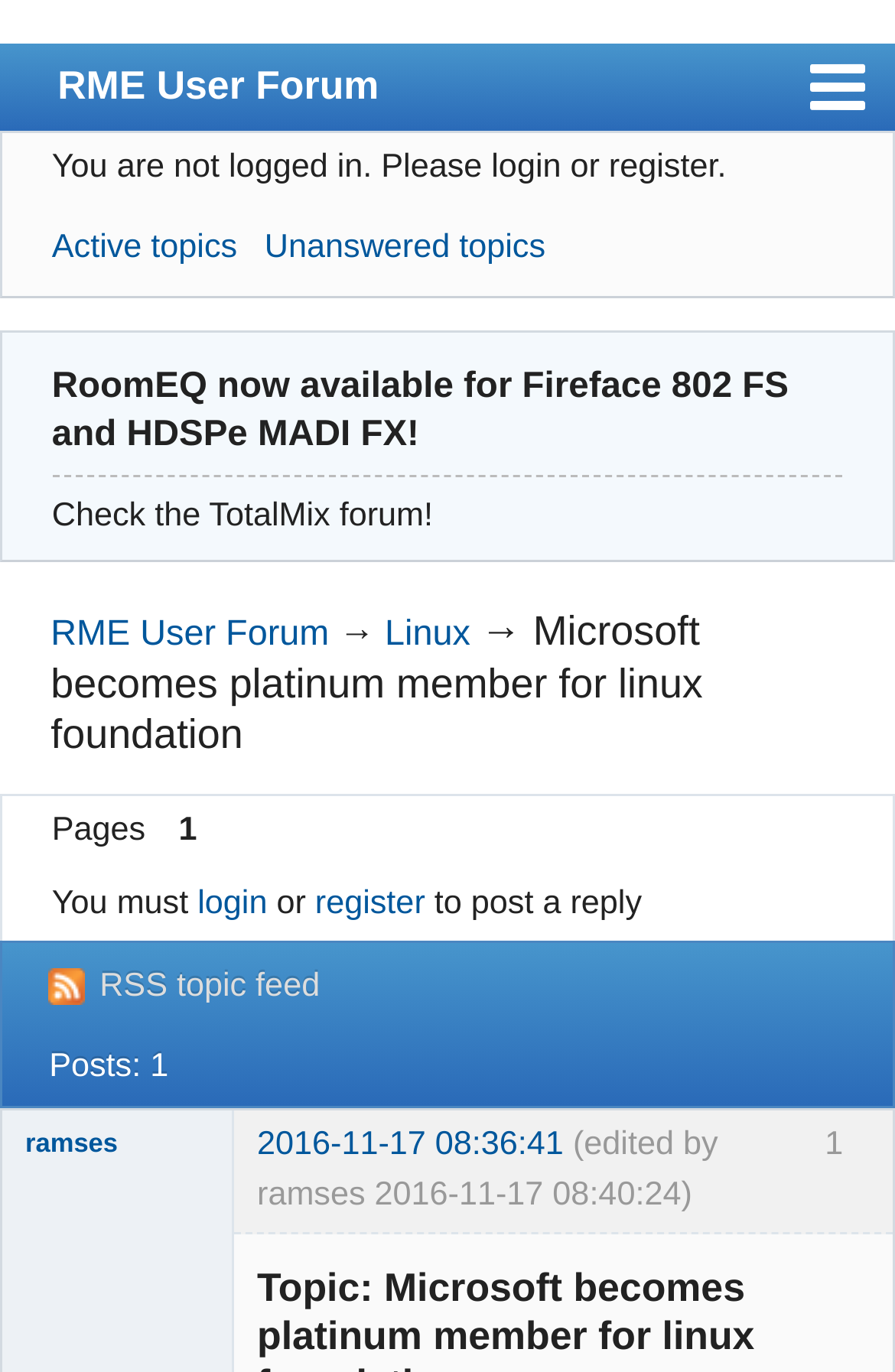For the given element description Log In, determine the bounding box coordinates of the UI element. The coordinates should follow the format (top-left x, top-left y, bottom-right x, bottom-right y) and be within the range of 0 to 1.

None